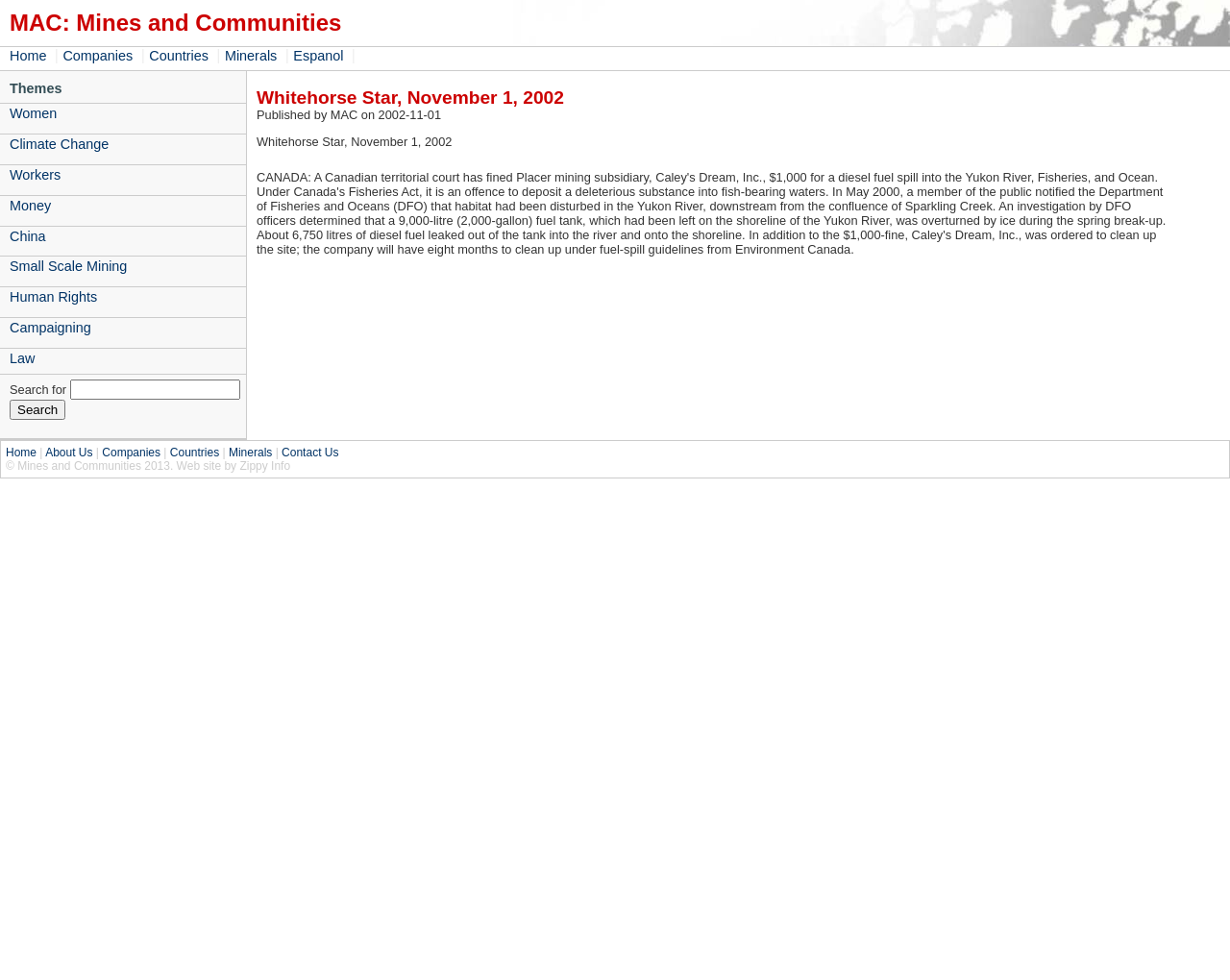Could you determine the bounding box coordinates of the clickable element to complete the instruction: "Go to the Companies page"? Provide the coordinates as four float numbers between 0 and 1, i.e., [left, top, right, bottom].

[0.051, 0.049, 0.111, 0.065]